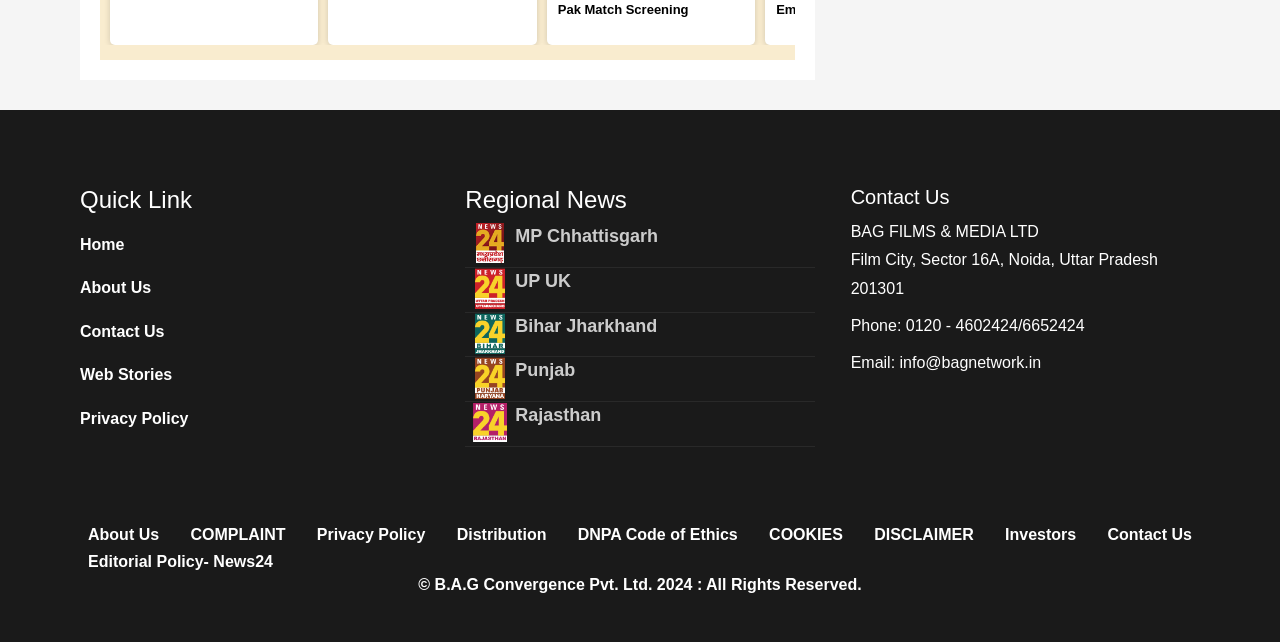What is the purpose of the 'Quick Link' section?
Refer to the screenshot and respond with a concise word or phrase.

To provide quick access to important pages